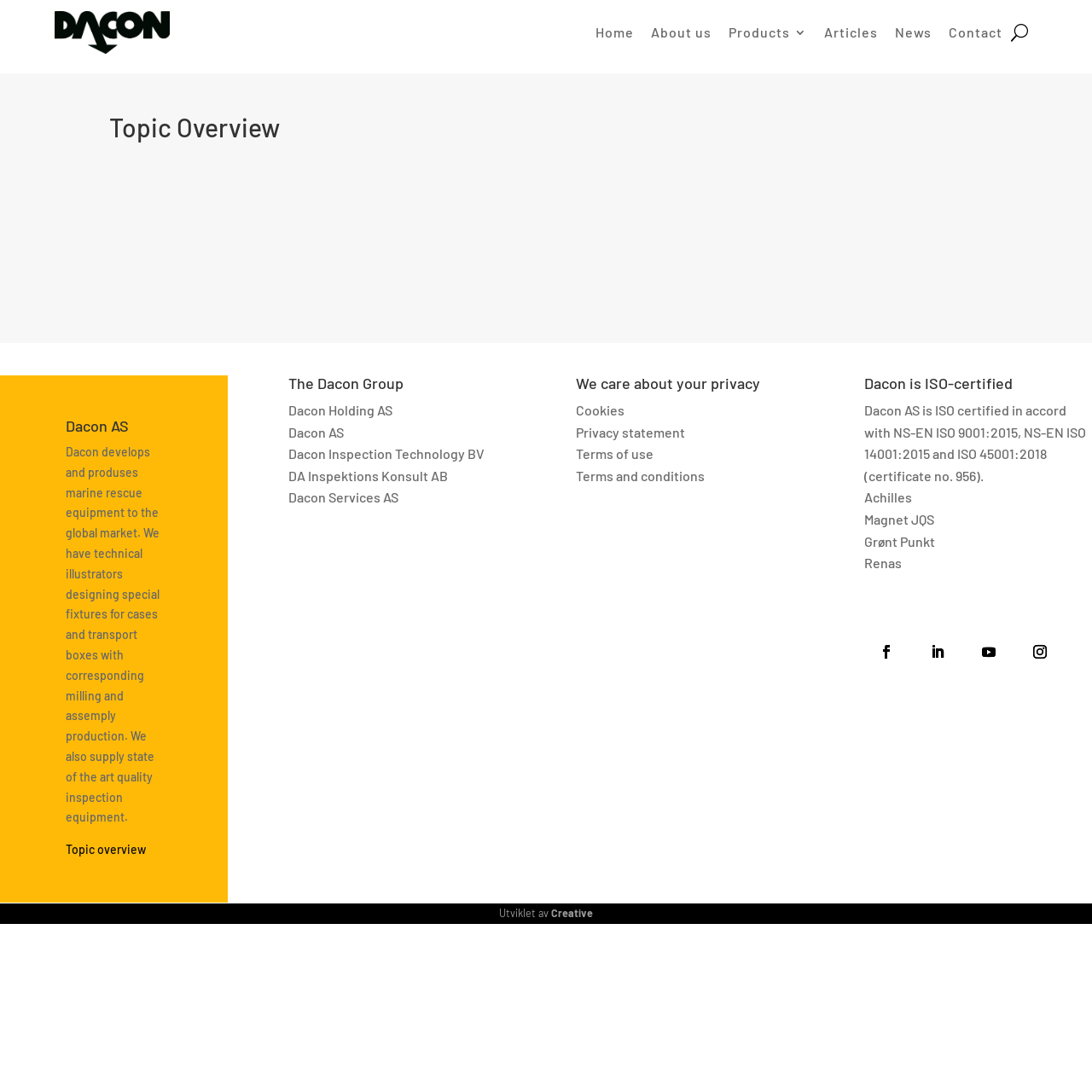What type of equipment does Dacon develop and produce?
Refer to the screenshot and deliver a thorough answer to the question presented.

Based on the StaticText element with the text 'Dacon develops and produses marine rescue equipment to the global market.', it is clear that Dacon develops and produces marine rescue equipment.